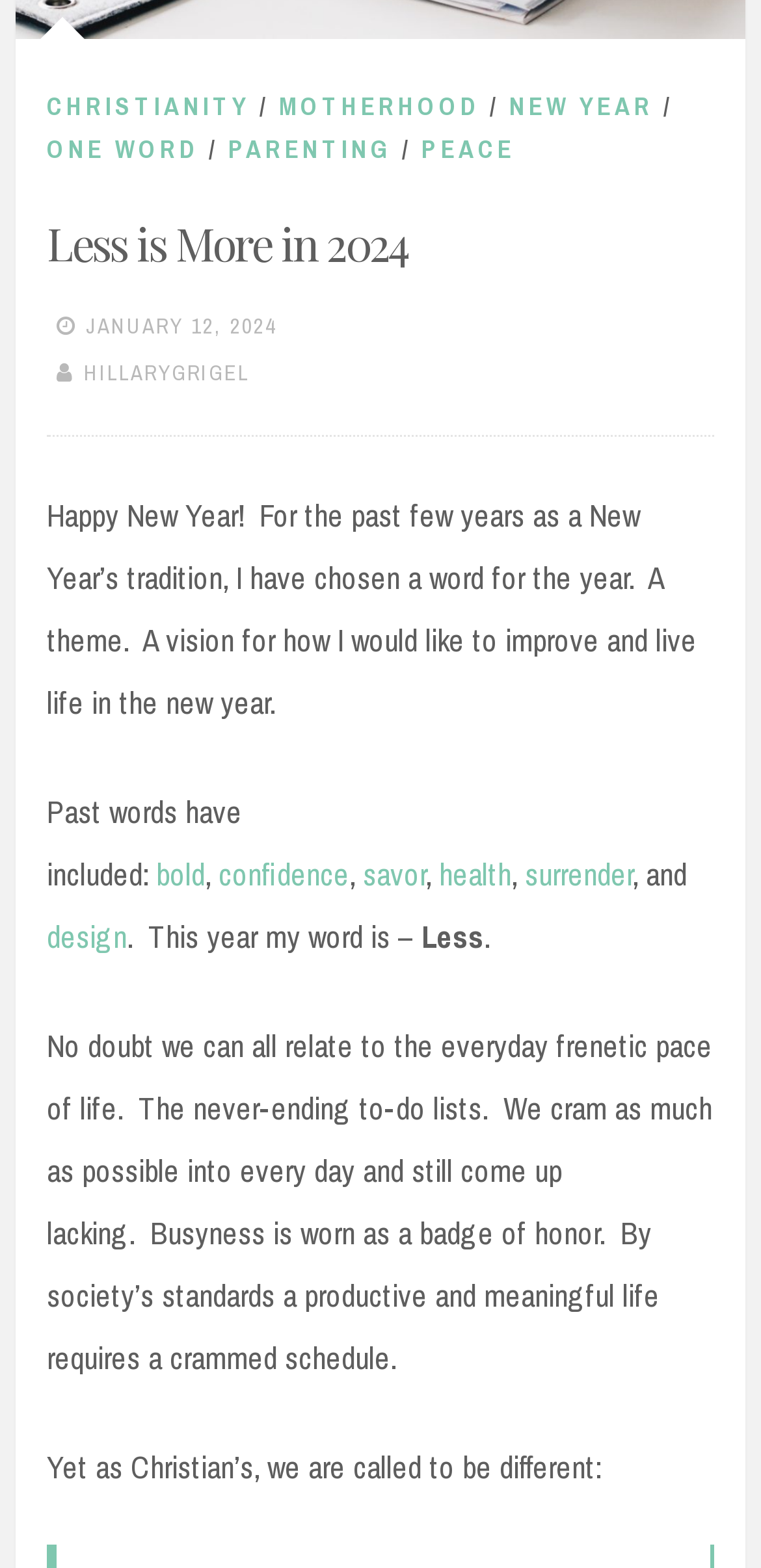Please determine the bounding box coordinates of the area that needs to be clicked to complete this task: 'Visit Hillary Grigel's page'. The coordinates must be four float numbers between 0 and 1, formatted as [left, top, right, bottom].

[0.11, 0.229, 0.328, 0.246]